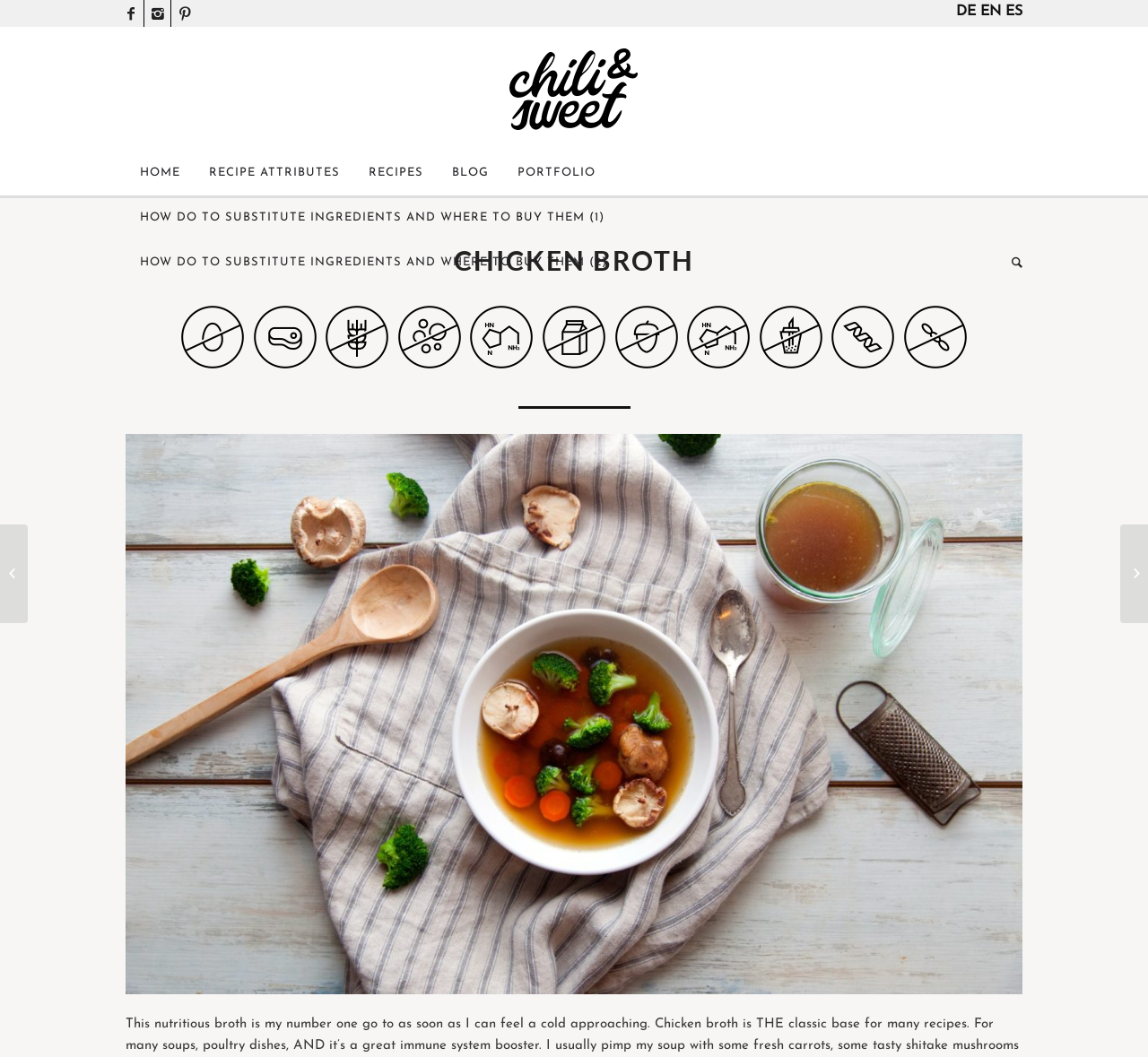Find the bounding box coordinates for the area that should be clicked to accomplish the instruction: "Explore the 'NAIL CARE' category".

None